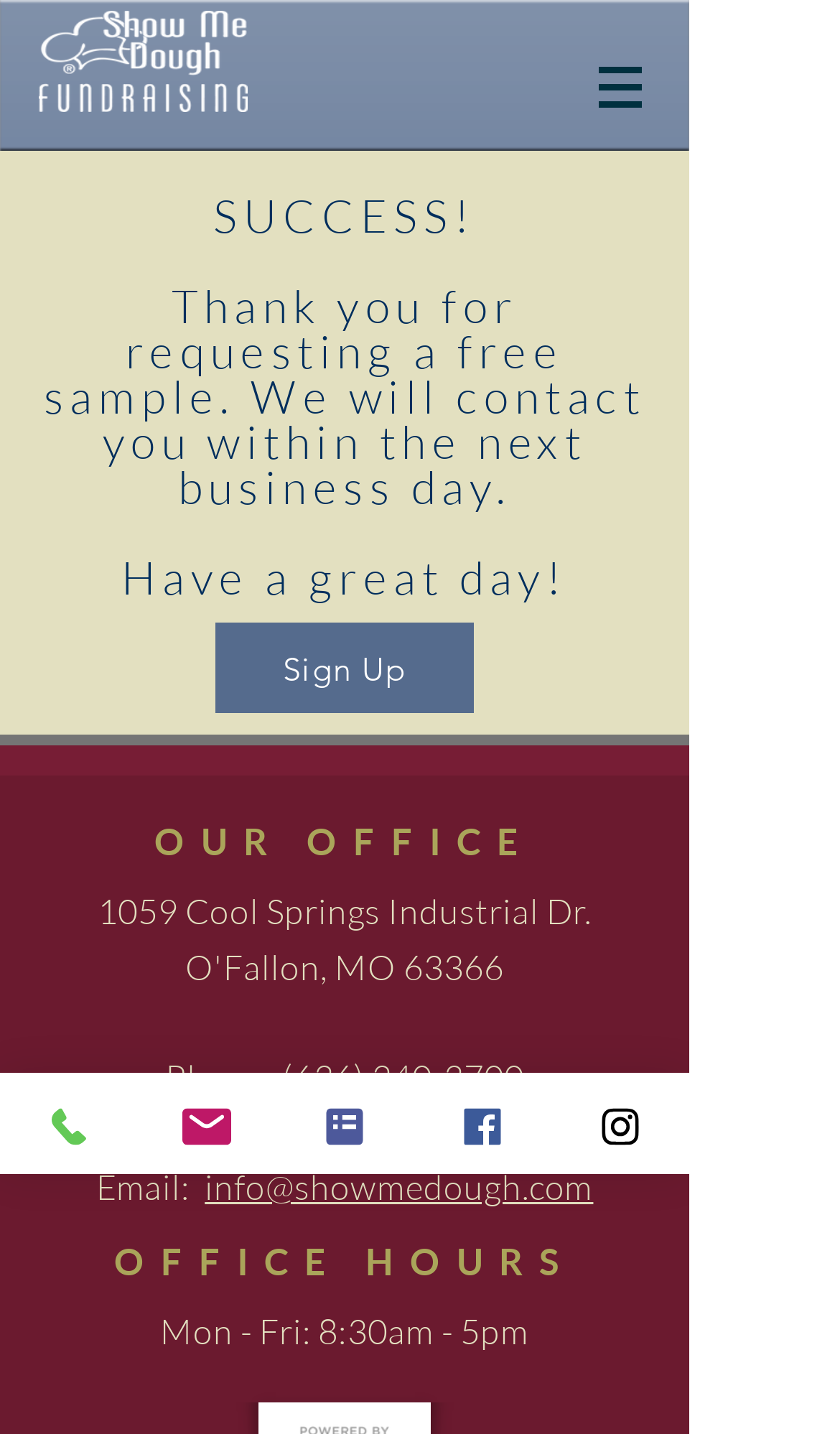Please identify the bounding box coordinates of the element's region that should be clicked to execute the following instruction: "Call the phone number". The bounding box coordinates must be four float numbers between 0 and 1, i.e., [left, top, right, bottom].

[0.336, 0.736, 0.624, 0.766]